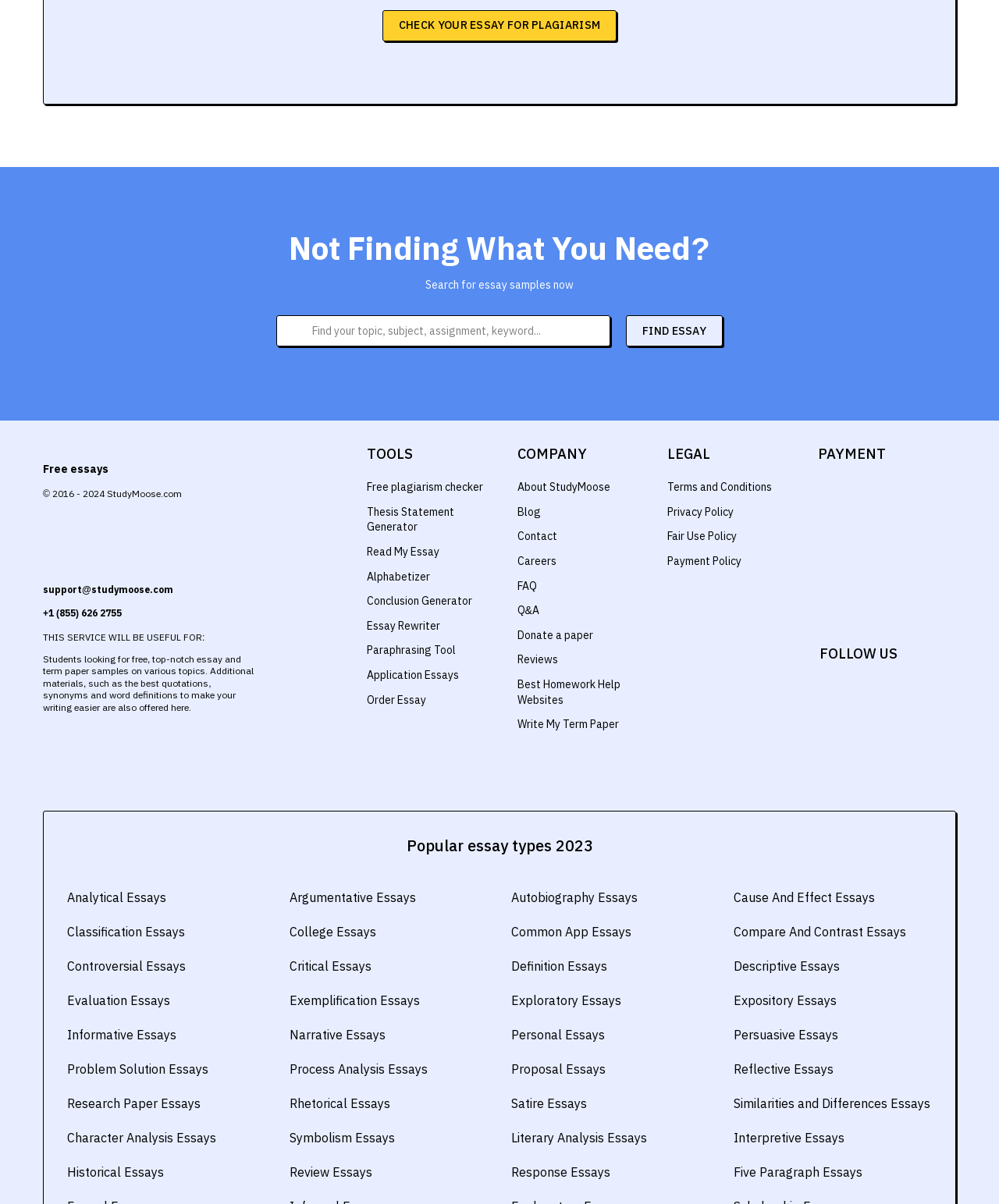What social media platforms are mentioned on the webpage?
Provide a detailed answer to the question using information from the image.

The webpage mentions three social media platforms: Twitter, Facebook, and Instagram, which are likely used by StudyMoose.com to connect with its audience and share updates.